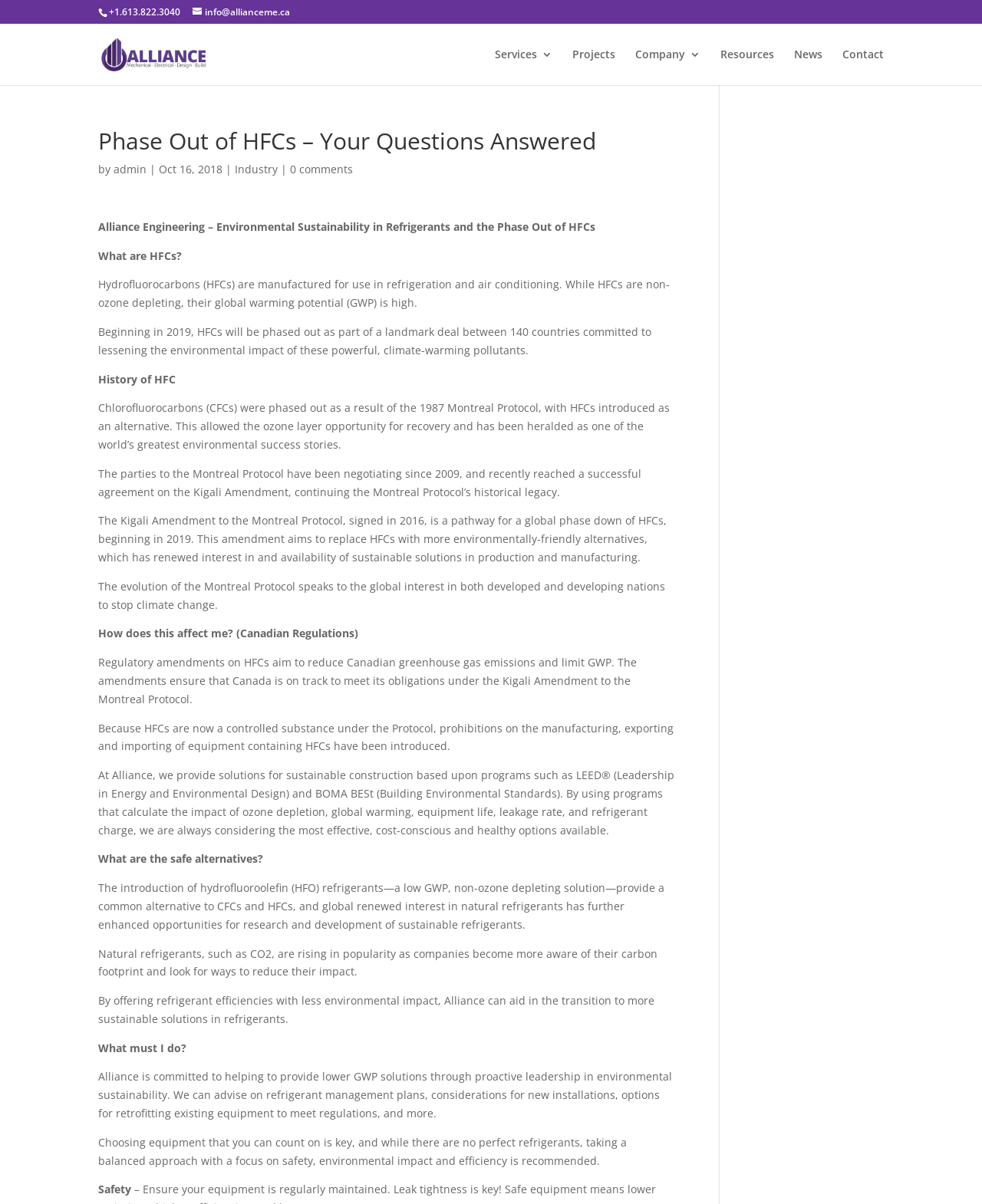Find and provide the bounding box coordinates for the UI element described here: "Industry". The coordinates should be given as four float numbers between 0 and 1: [left, top, right, bottom].

[0.239, 0.134, 0.283, 0.146]